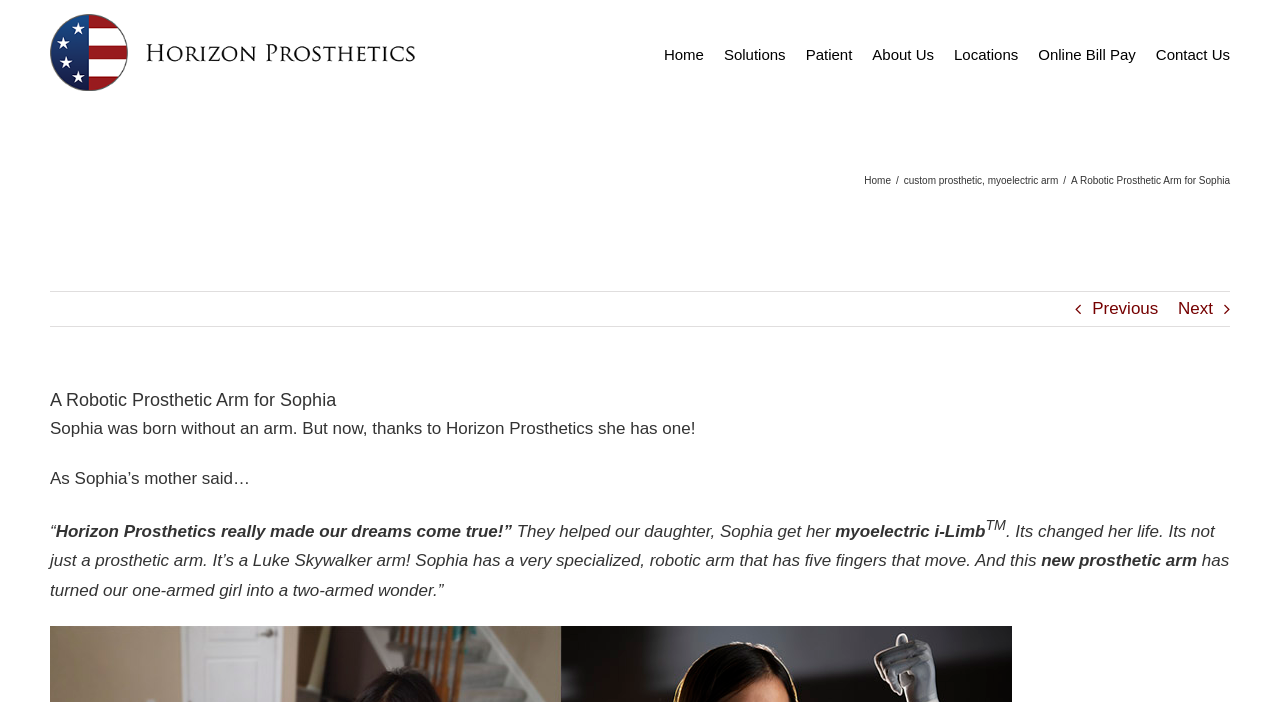Generate the main heading text from the webpage.

A Robotic Prosthetic Arm for Sophia